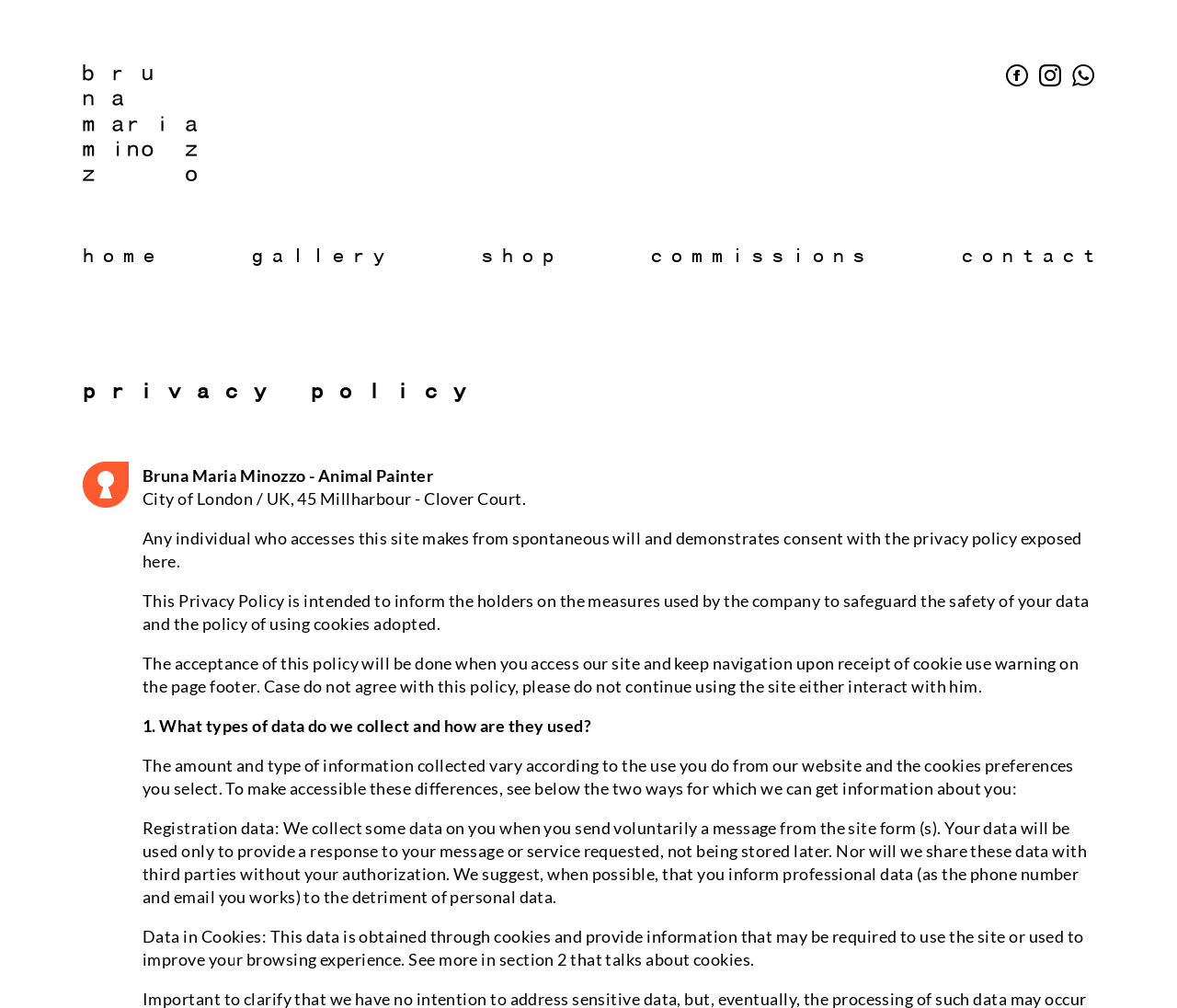Describe every aspect of the webpage comprehensively.

This webpage is about the privacy policy of Bruna Maria Minozzo, an animal painter. At the top, there is a heading with the name "Bruna Maria Minozzo" and a link to the same name. To the right of this heading, there are three social media links: Facebook, Instagram, and WhatsApp. Below these elements, there is a navigation menu with links to "home", "gallery", "shop", "commissions", and "contact".

Further down, there is a heading that reads "Privacy Policy". Below this heading, there is a brief introduction to Bruna Maria Minozzo, stating that she is an animal painter from the City of London, UK. The introduction is followed by a series of paragraphs that explain the privacy policy, including the types of data collected, how they are used, and the policy on cookies.

The privacy policy is divided into sections, with headings that describe each section. The first section explains what types of data are collected and how they are used. The second section, which is not fully displayed, appears to discuss cookies. Throughout the policy, there are no images, but there are several blocks of text that provide detailed information about the privacy policy.